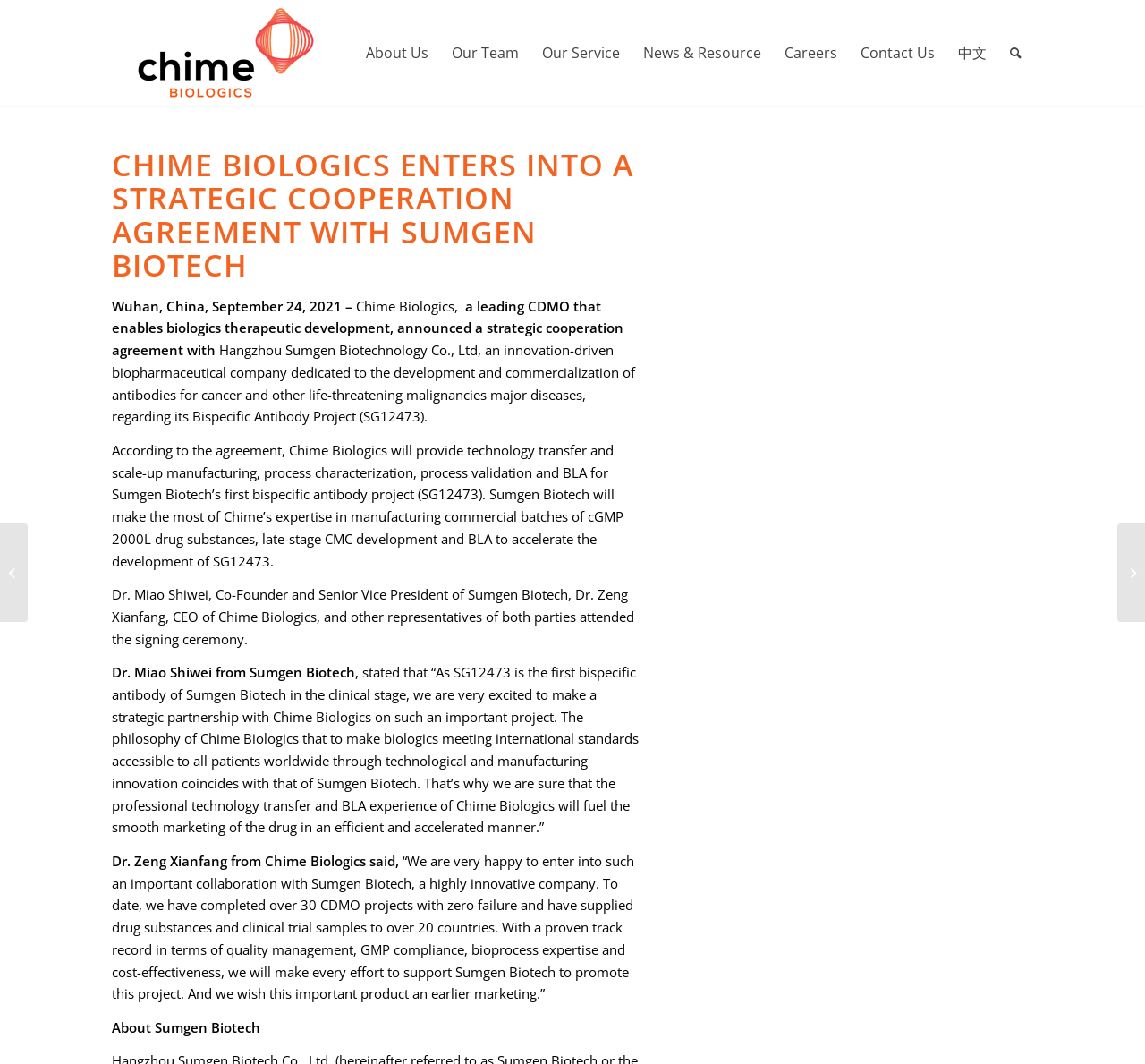Please locate the bounding box coordinates of the region I need to click to follow this instruction: "Search for something".

[0.872, 0.0, 0.902, 0.099]